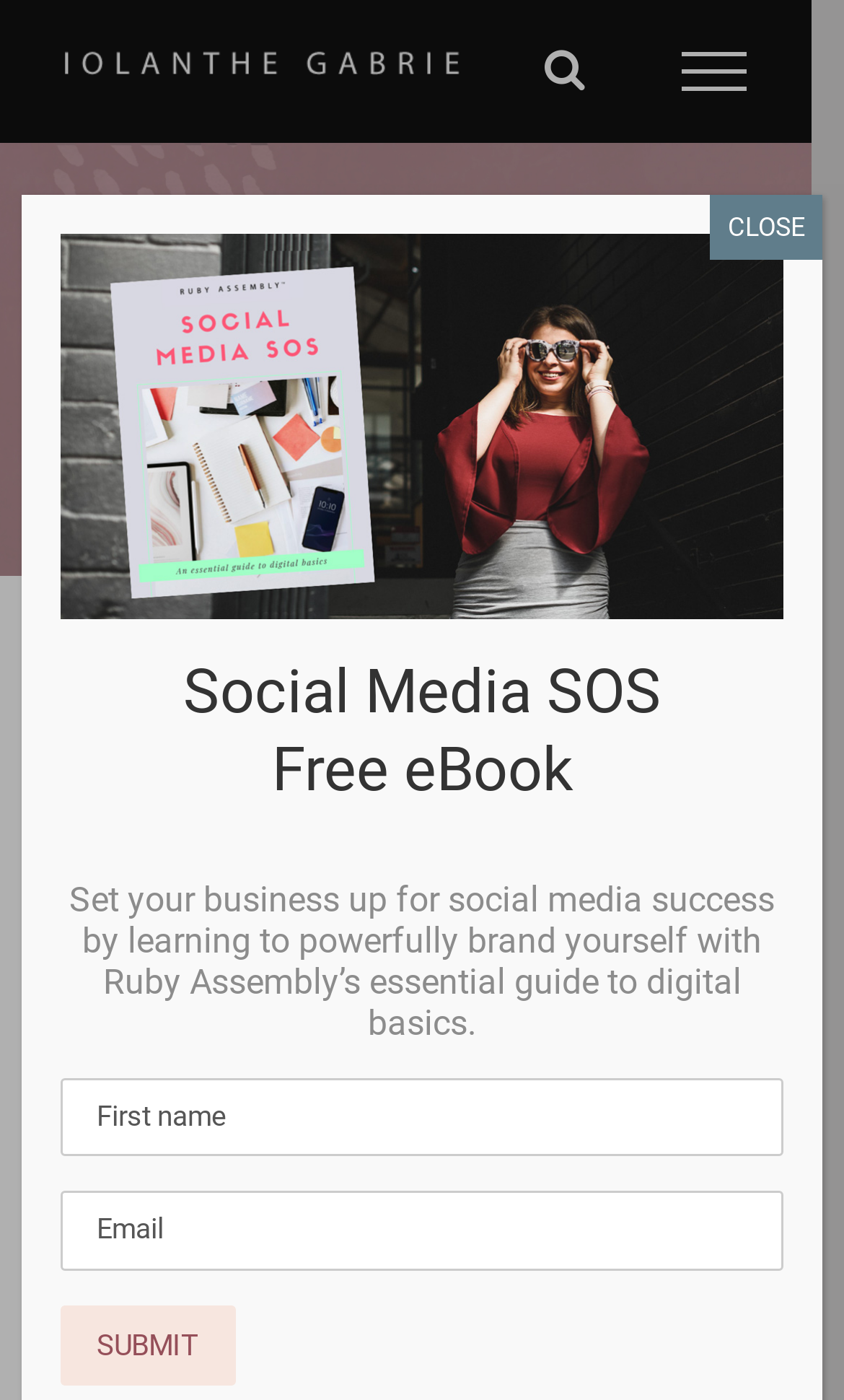Generate the title text from the webpage.

Ruby Assembly @ Susie Bubble